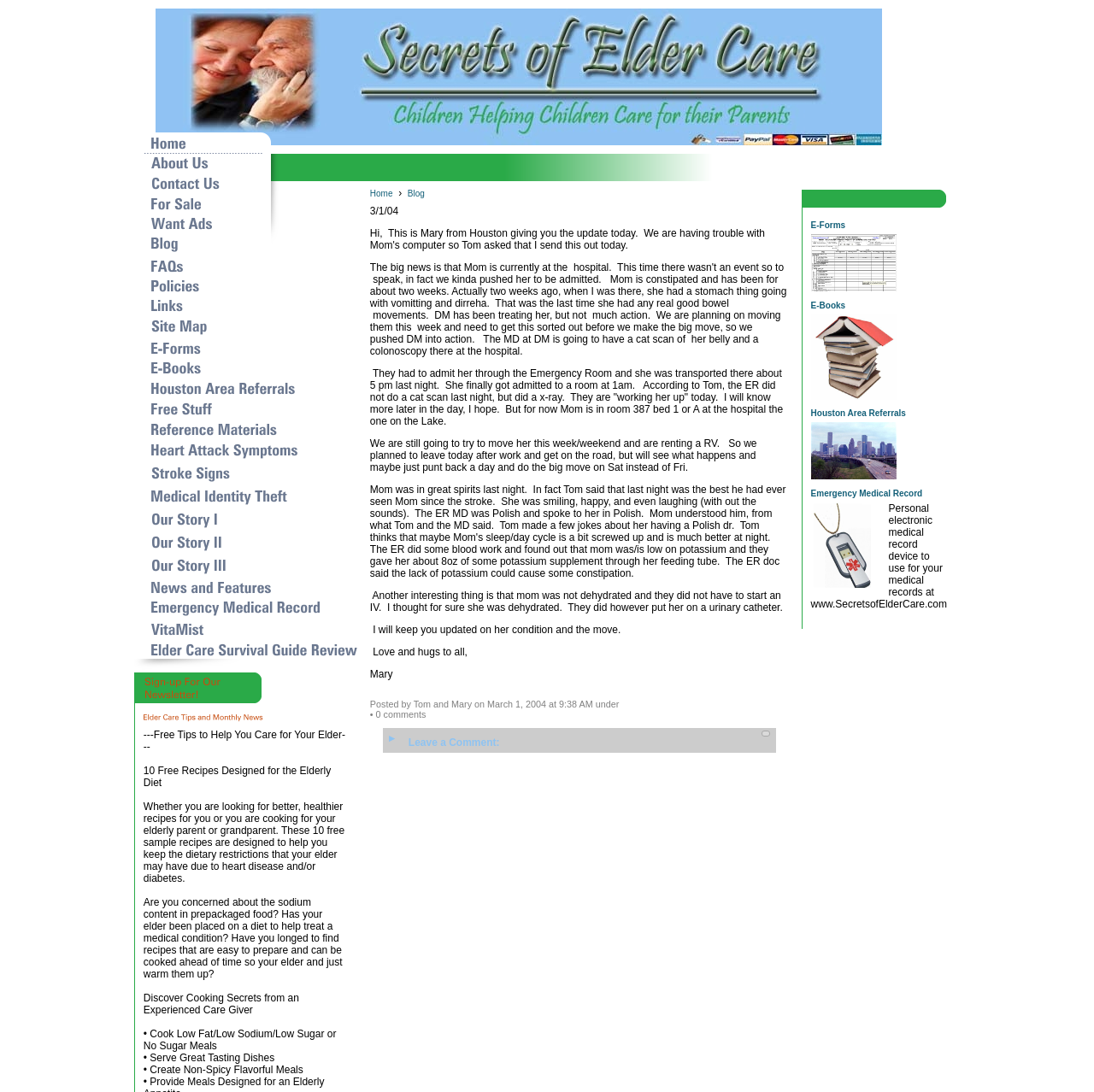How many links are there in the table?
Please answer the question with a single word or phrase, referencing the image.

18